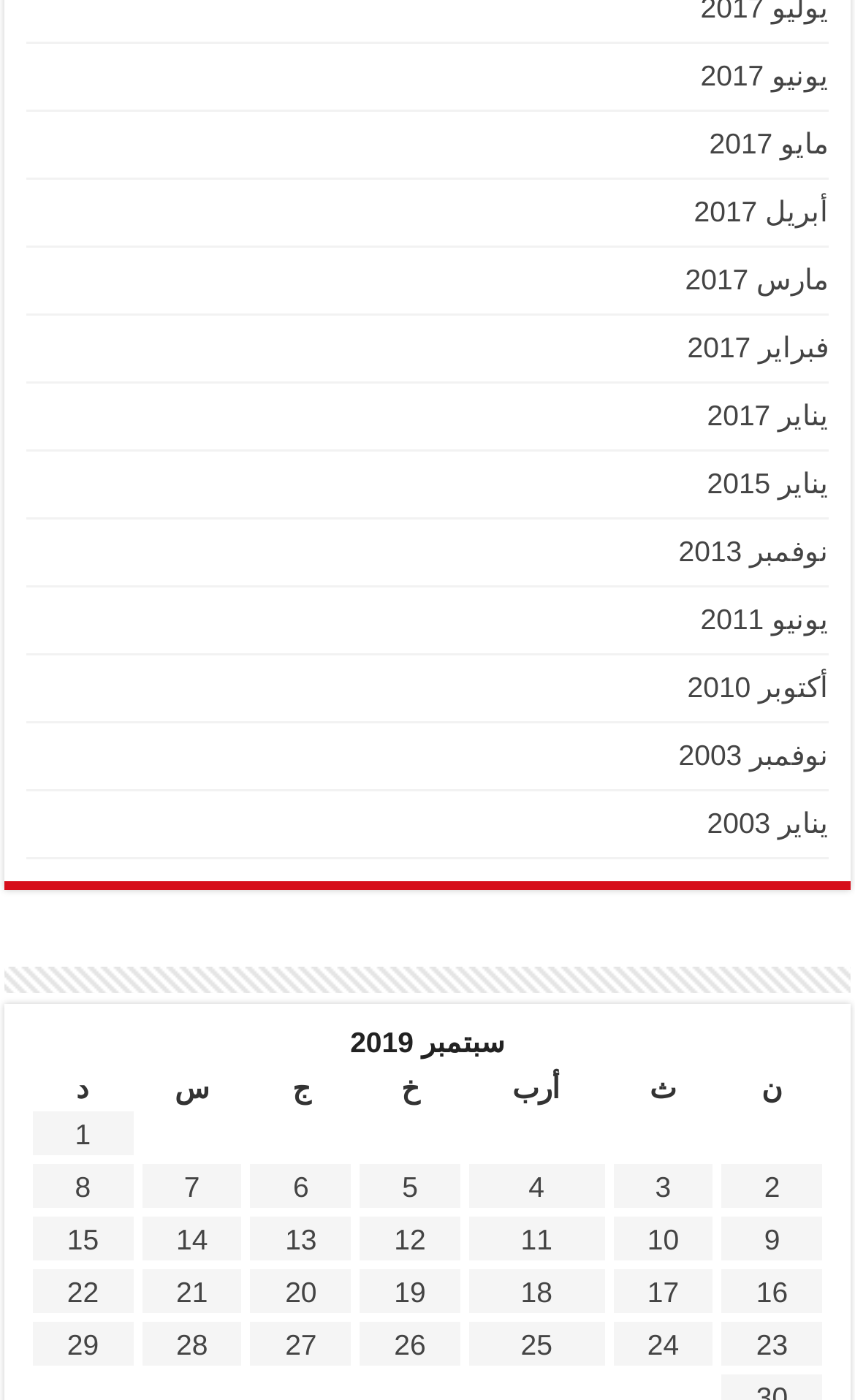Please specify the bounding box coordinates of the clickable region necessary for completing the following instruction: "view articles published on 1 September 2019". The coordinates must consist of four float numbers between 0 and 1, i.e., [left, top, right, bottom].

[0.036, 0.793, 0.158, 0.827]